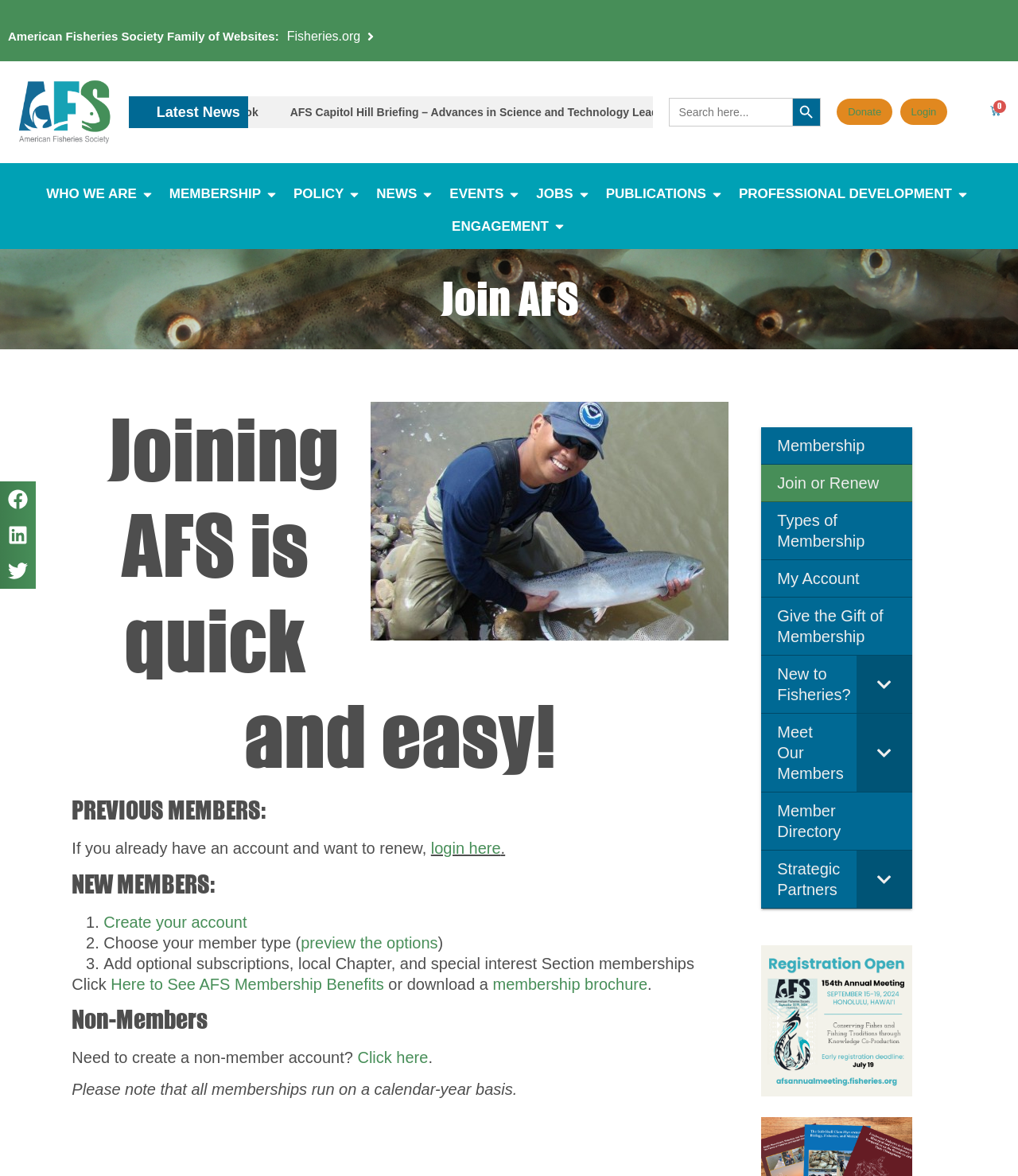Find the bounding box coordinates for the area you need to click to carry out the instruction: "Click the search button". The coordinates should be four float numbers between 0 and 1, indicated as [left, top, right, bottom].

None